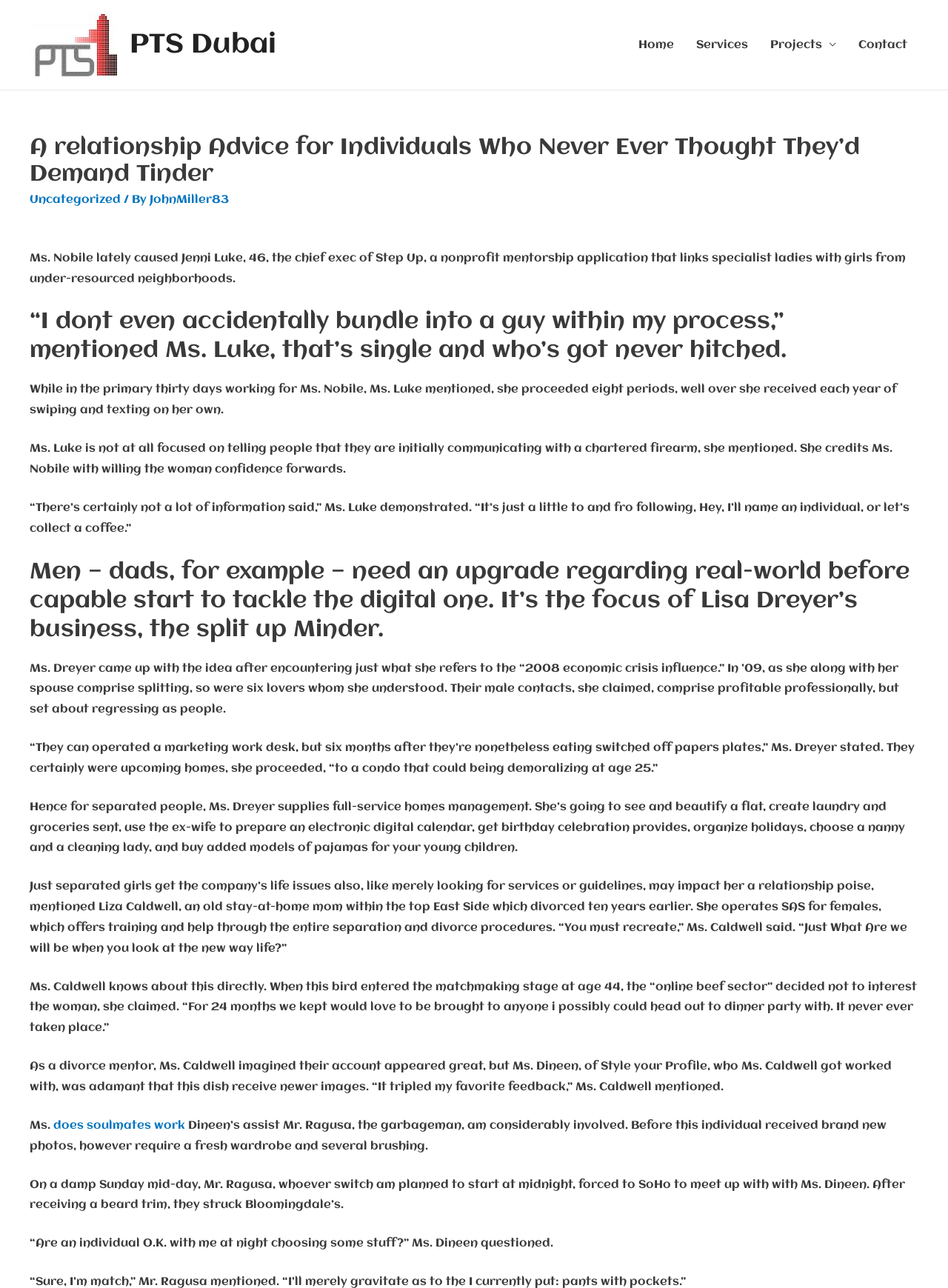Identify the bounding box coordinates for the element that needs to be clicked to fulfill this instruction: "Click the 'Projects' link". Provide the coordinates in the format of four float numbers between 0 and 1: [left, top, right, bottom].

[0.801, 0.018, 0.894, 0.052]